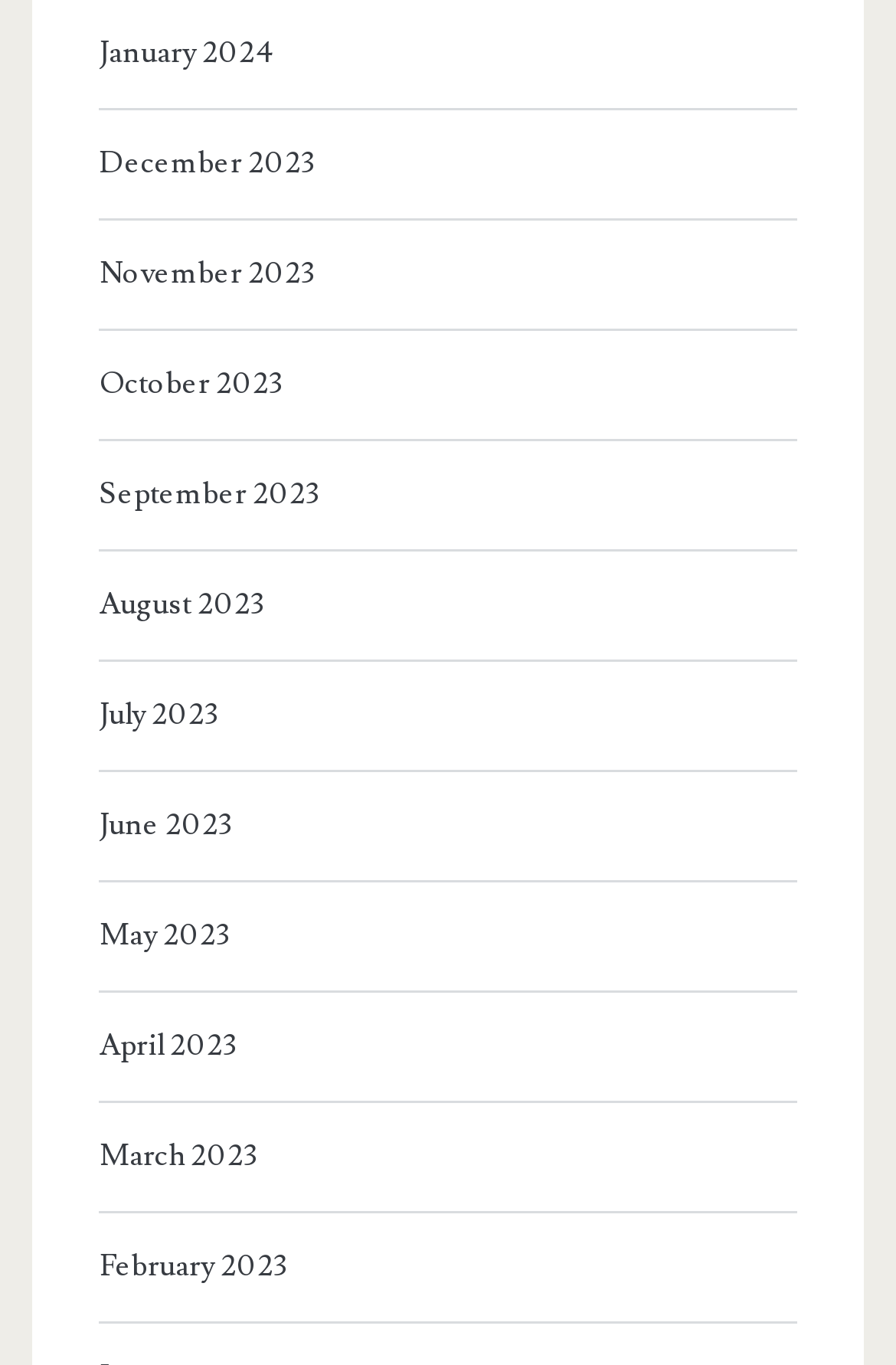Identify the bounding box coordinates of the clickable region necessary to fulfill the following instruction: "check September 2023". The bounding box coordinates should be four float numbers between 0 and 1, i.e., [left, top, right, bottom].

[0.111, 0.341, 0.872, 0.382]